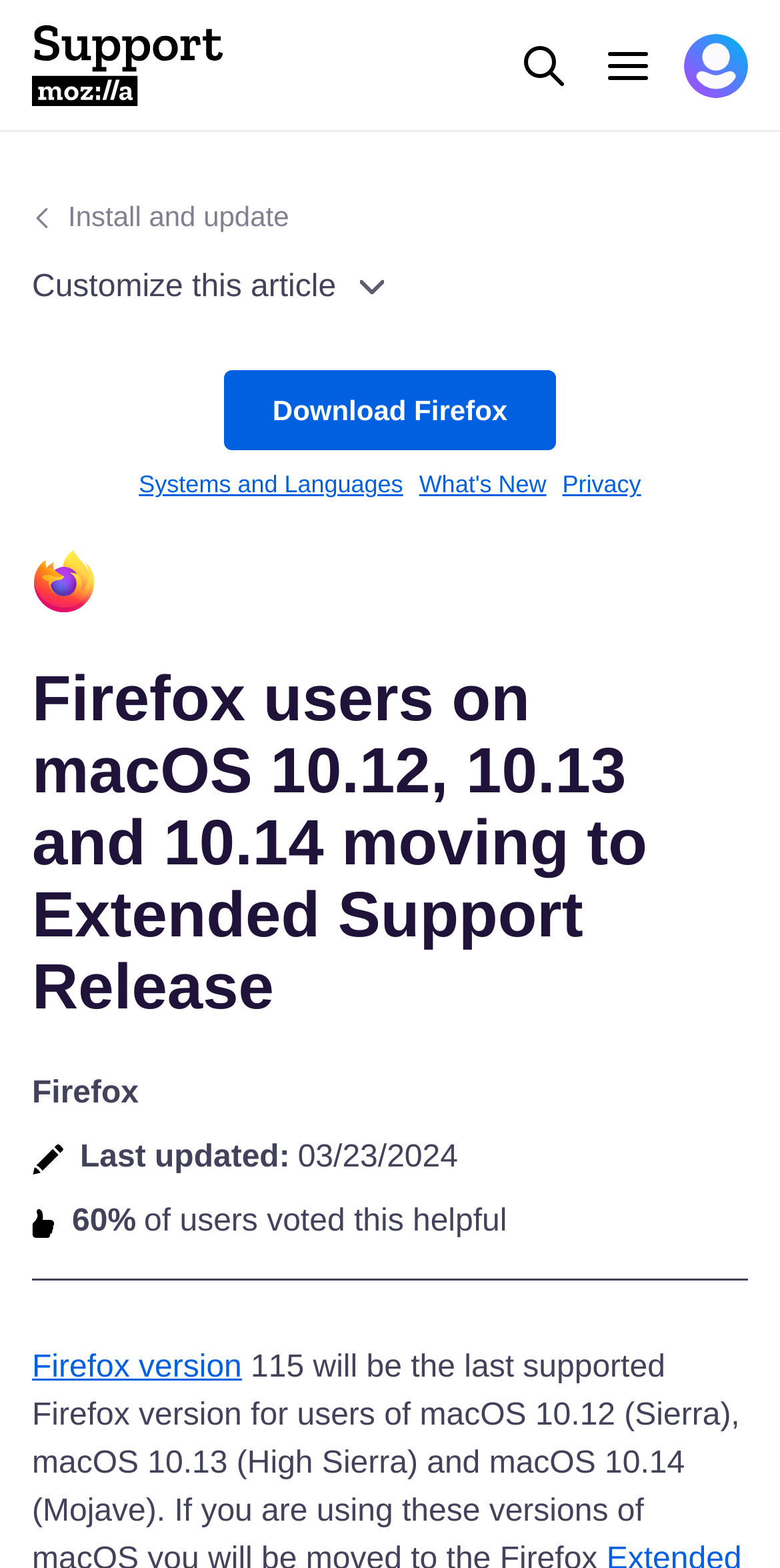What is the purpose of the button on the top right corner?
Use the information from the image to give a detailed answer to the question.

I determined this by examining the top right corner of the webpage, where I found a button with the description 'Search'.